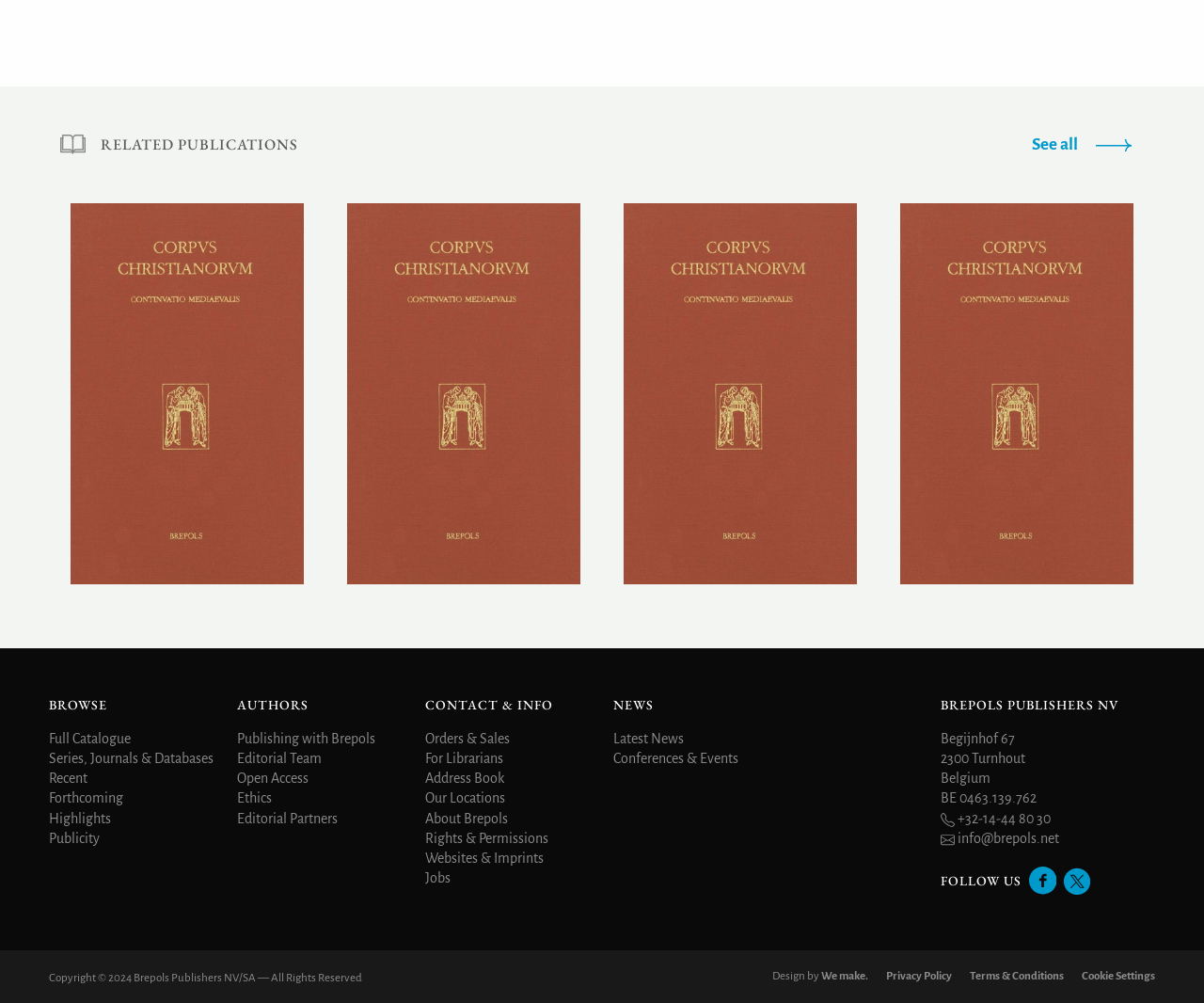Using the description "Design by We make.", locate and provide the bounding box of the UI element.

[0.641, 0.967, 0.721, 0.979]